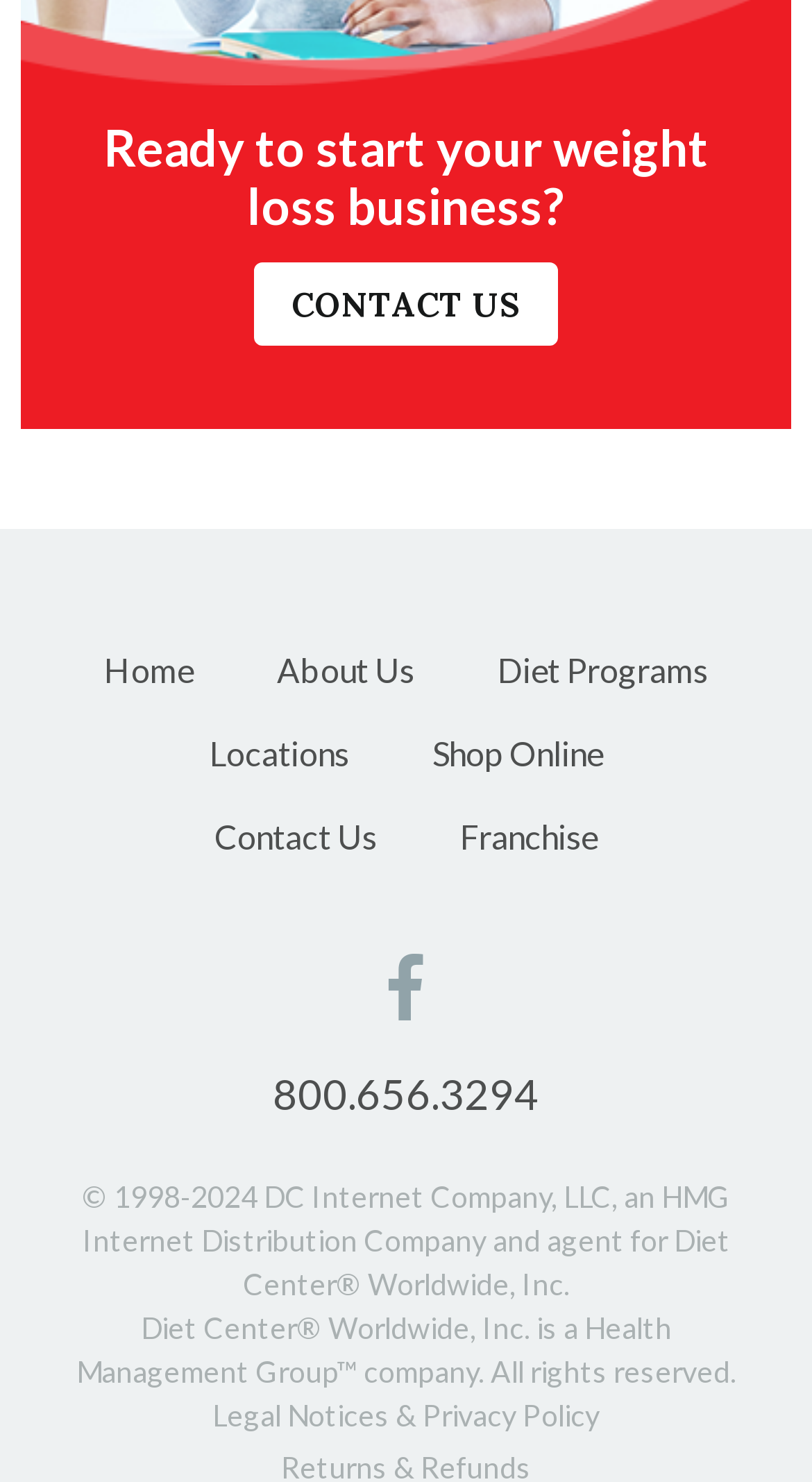What is the company name mentioned at the bottom of the page?
Answer the question using a single word or phrase, according to the image.

DC Internet Company, LLC